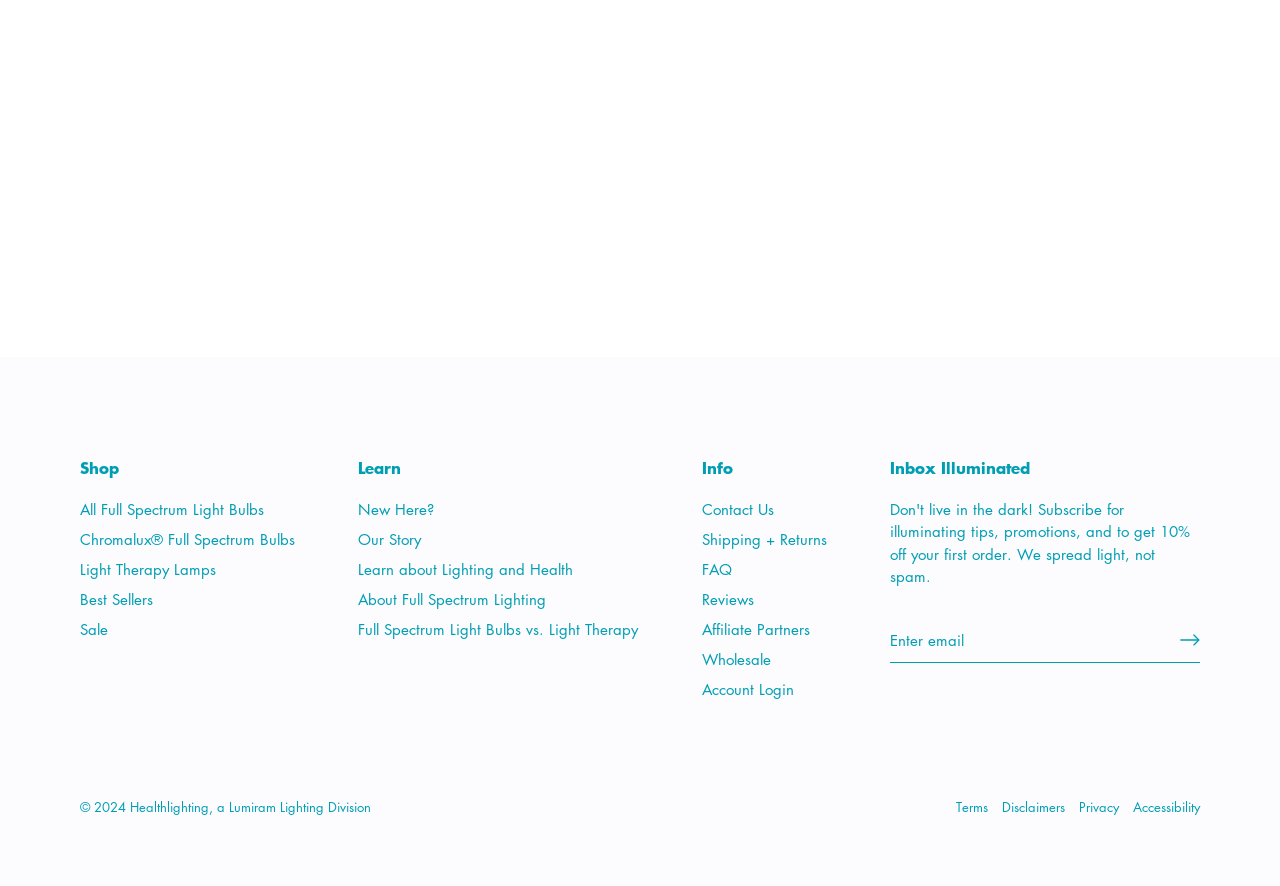Please determine the bounding box coordinates of the area that needs to be clicked to complete this task: 'Click on SHOP ALL LIGHTING'. The coordinates must be four float numbers between 0 and 1, formatted as [left, top, right, bottom].

[0.399, 0.186, 0.601, 0.26]